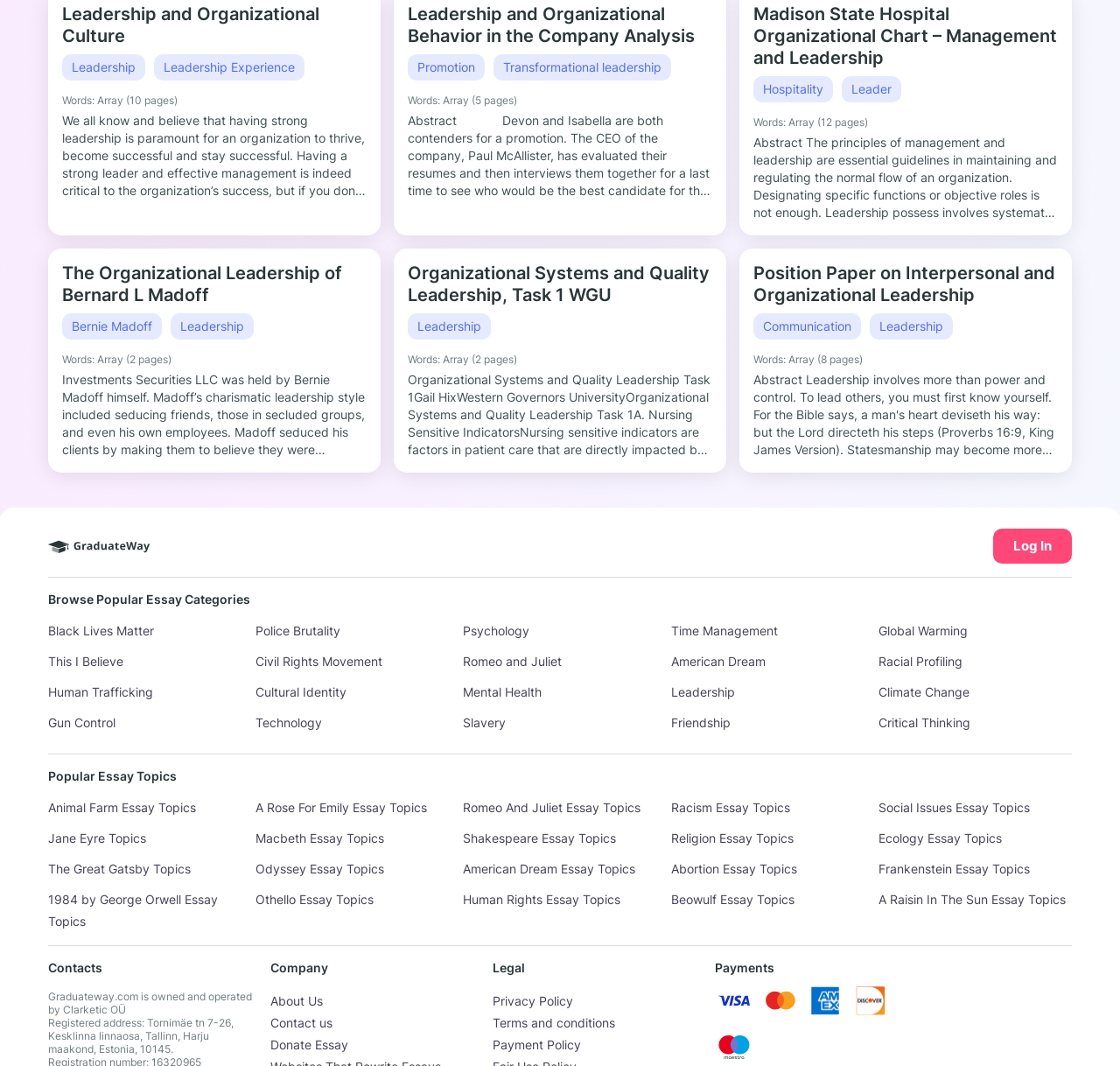Locate the bounding box coordinates of the element I should click to achieve the following instruction: "Log in".

[0.905, 0.504, 0.939, 0.52]